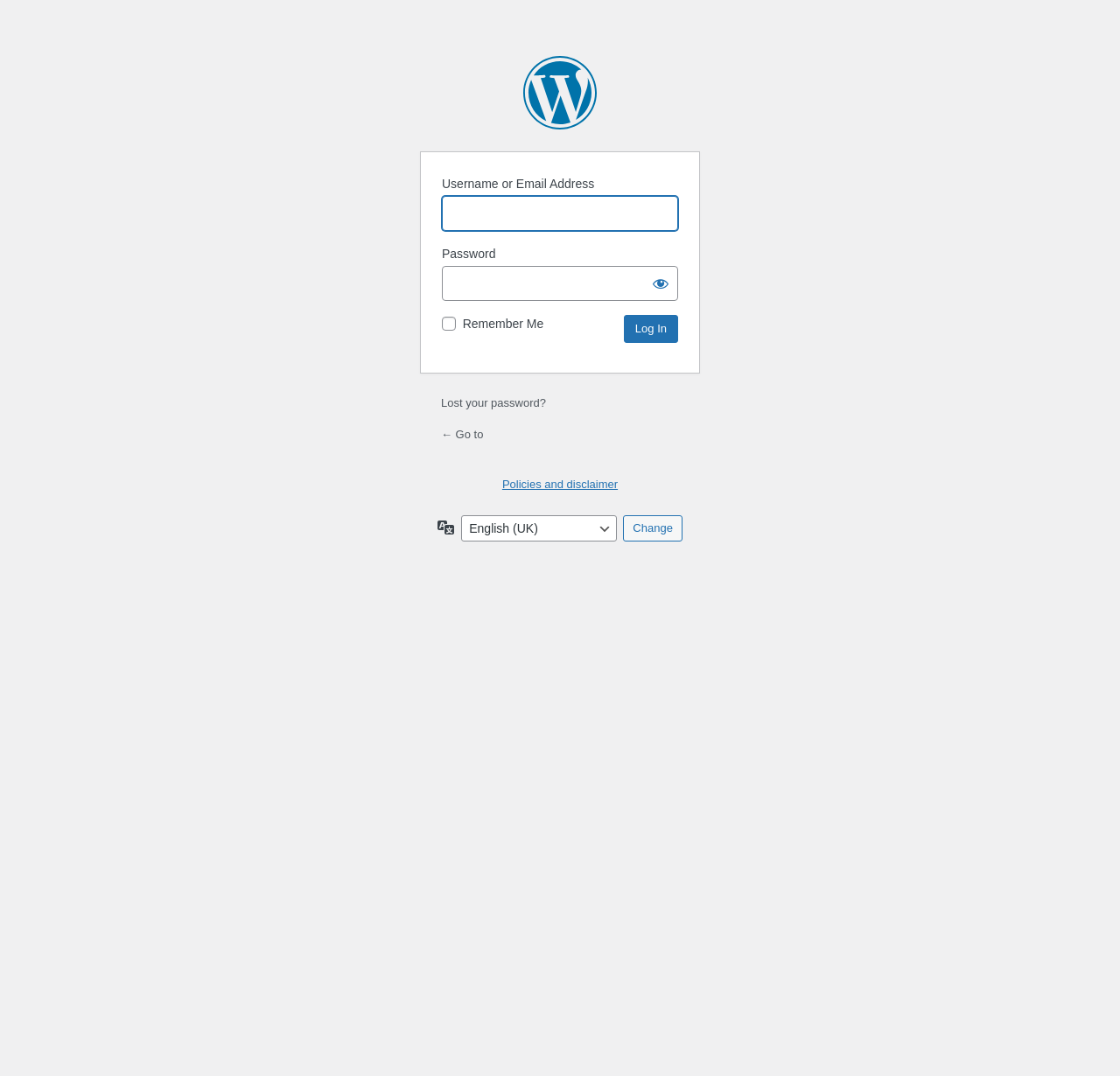Pinpoint the bounding box coordinates of the clickable area necessary to execute the following instruction: "Click log in". The coordinates should be given as four float numbers between 0 and 1, namely [left, top, right, bottom].

[0.557, 0.293, 0.605, 0.319]